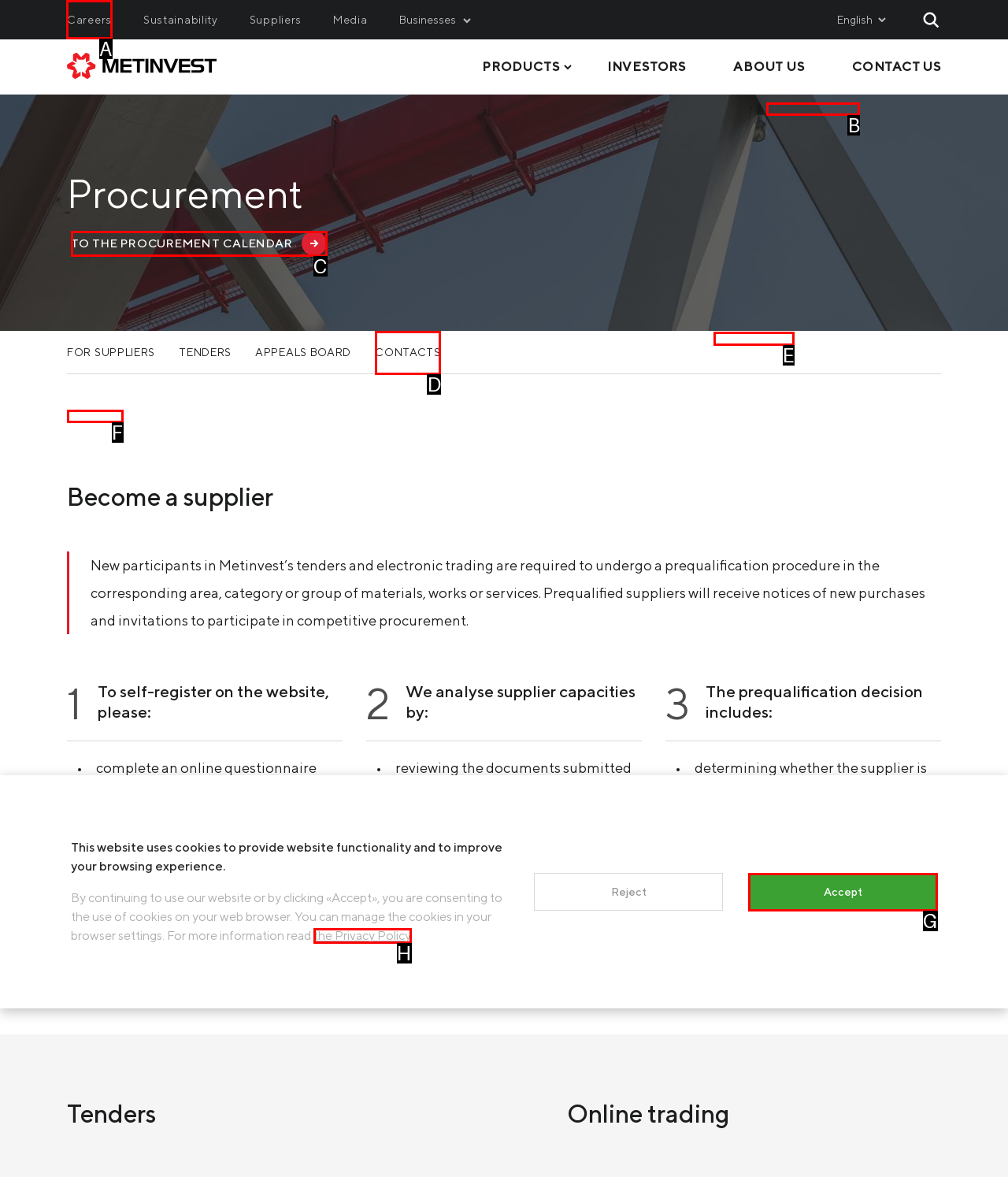Tell me the correct option to click for this task: Click on the 'Careers' link
Write down the option's letter from the given choices.

A